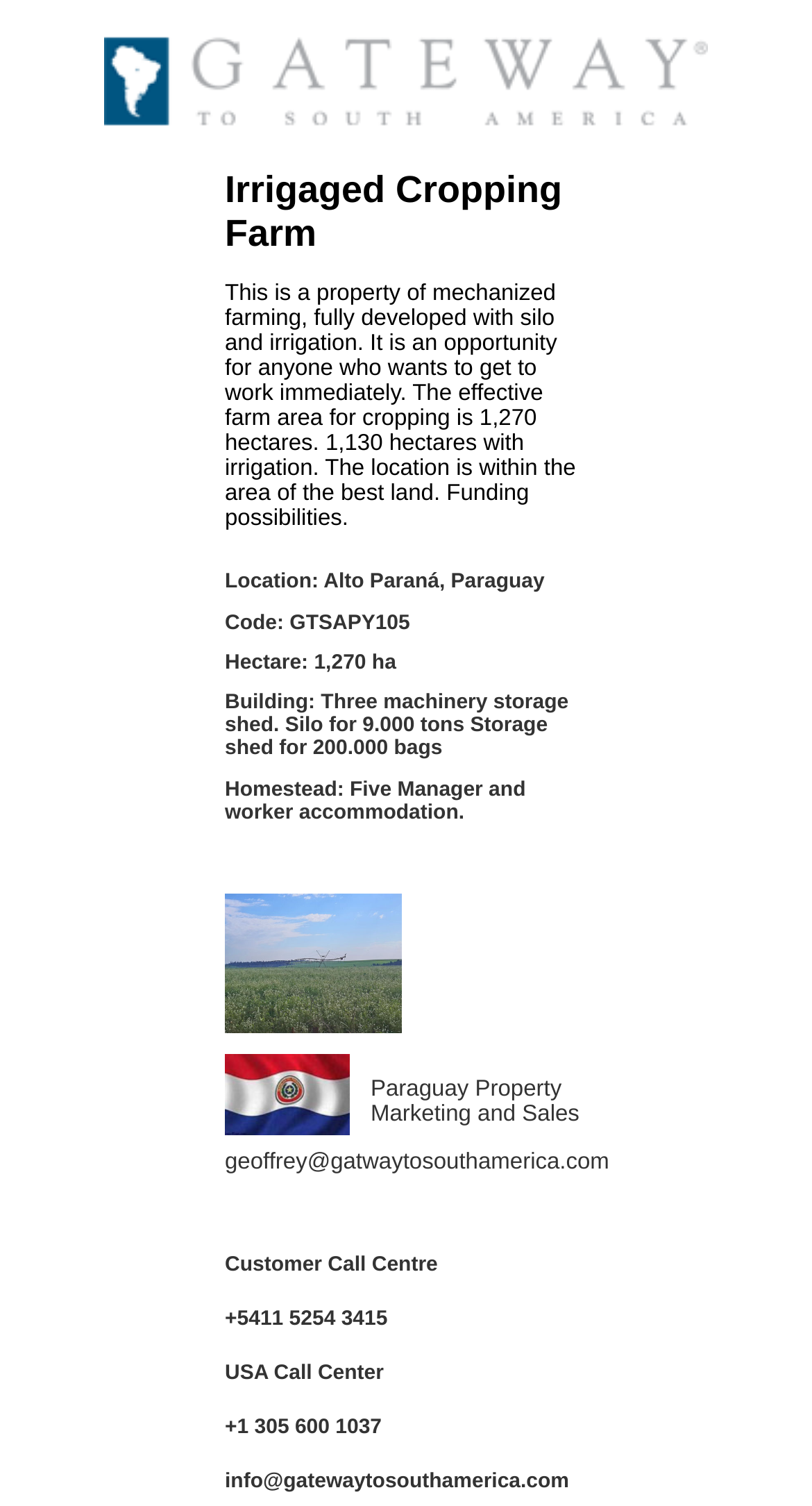Please give a one-word or short phrase response to the following question: 
How many tons can the silo store?

9,000 tons